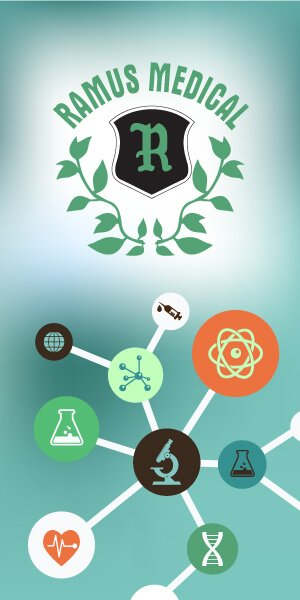What is the theme of the symbols in the circular icons?
Look at the webpage screenshot and answer the question with a detailed explanation.

The symbols in the circular icons include global health, molecular structures, laboratory equipment, and DNA, which collectively reflect a multidisciplinary approach to medical research and innovation, emphasizing the company's focus on health and science.